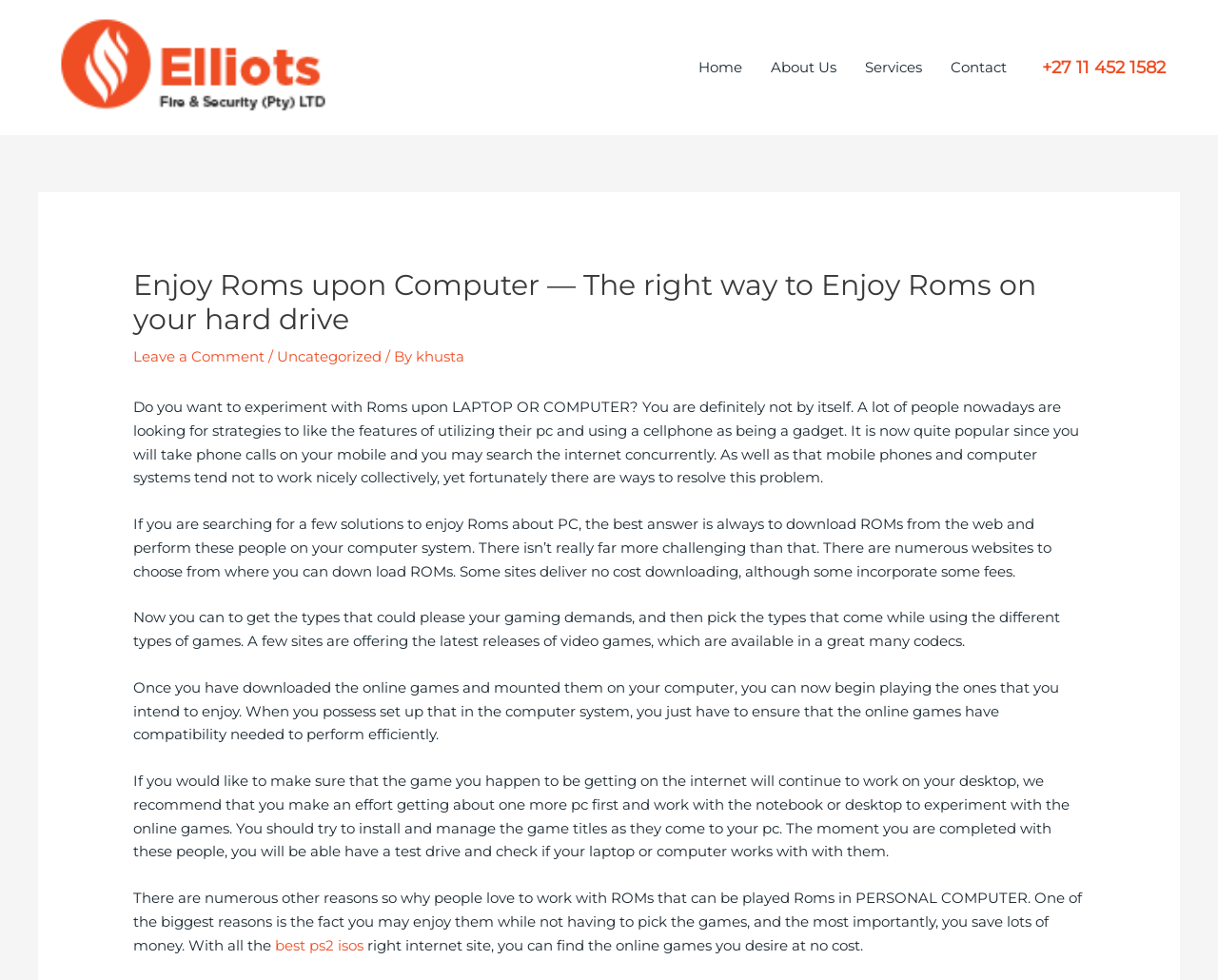Analyze the image and deliver a detailed answer to the question: What is the benefit of using ROMs?

One of the benefits of using ROMs mentioned on the webpage is that it can save you money. By downloading ROMs, you can access games without having to purchase them, which can be a cost-effective way to play games on your PC.